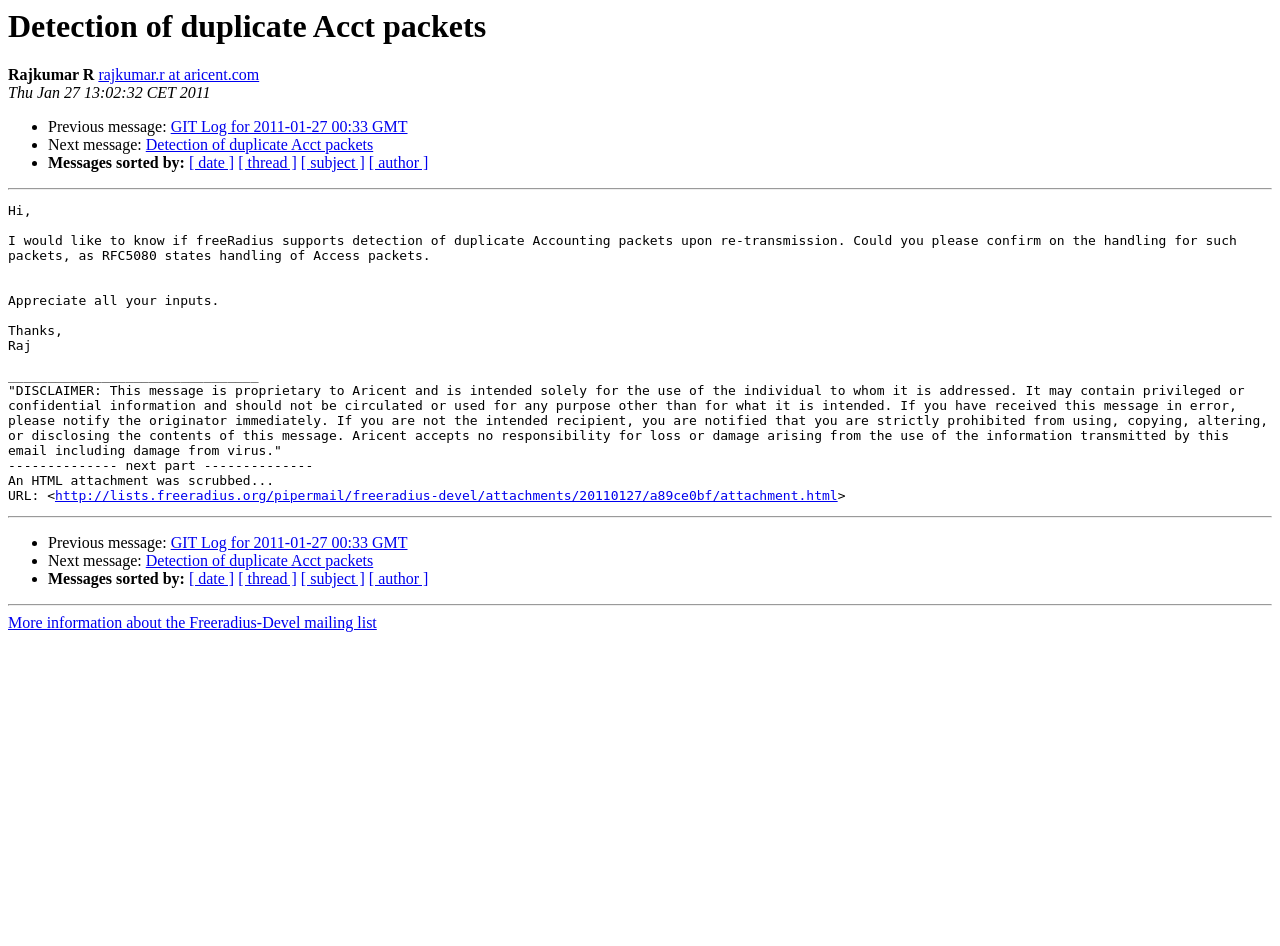Pinpoint the bounding box coordinates of the clickable area necessary to execute the following instruction: "View previous message". The coordinates should be given as four float numbers between 0 and 1, namely [left, top, right, bottom].

[0.038, 0.125, 0.133, 0.143]